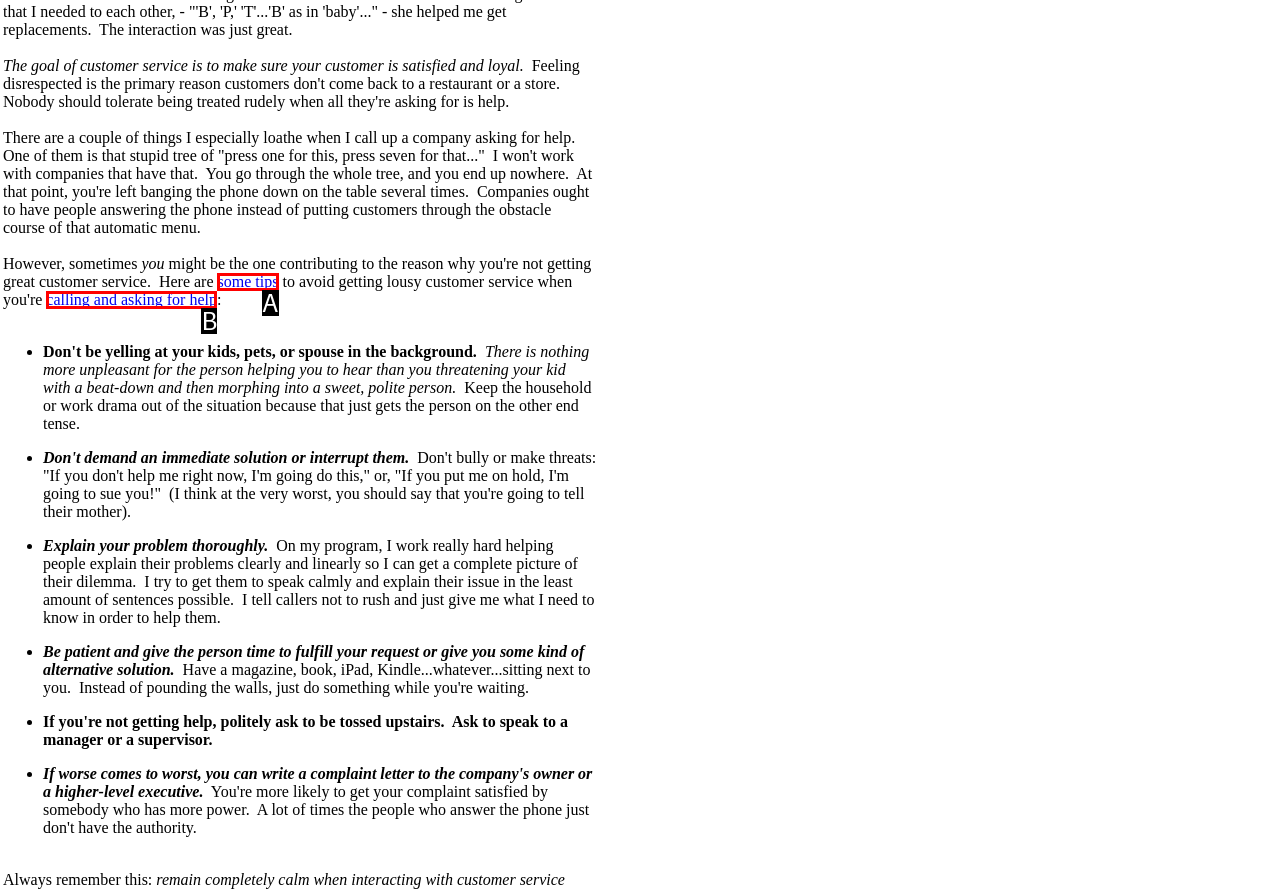Based on the description: some tips
Select the letter of the corresponding UI element from the choices provided.

A